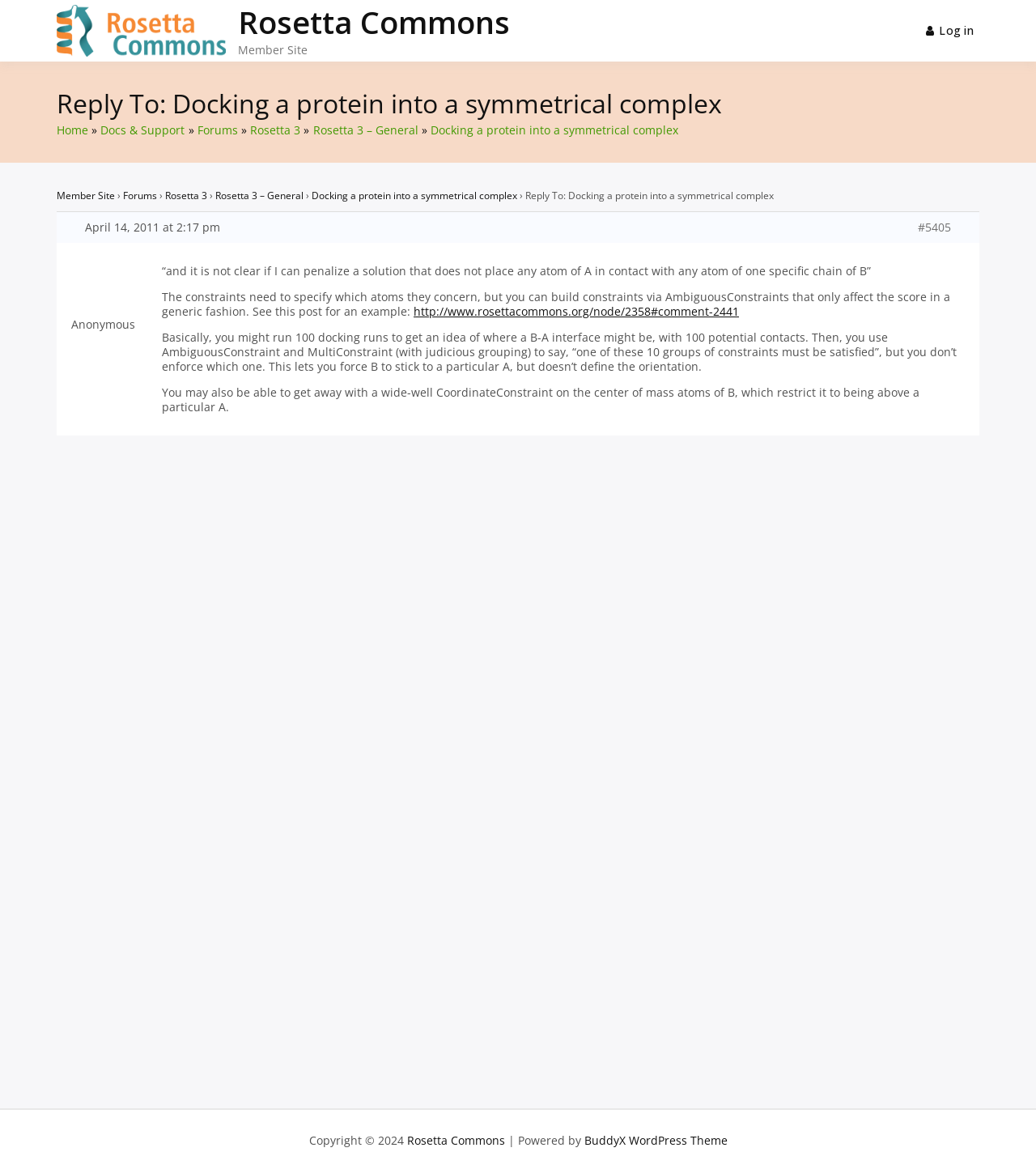What is the name of the theme used by Rosetta Commons?
Please provide a comprehensive answer based on the details in the screenshot.

The name of the theme used by Rosetta Commons is 'BuddyX WordPress Theme', which is indicated by the link element with a bounding box of [0.564, 0.969, 0.702, 0.982] at the bottom of the webpage.